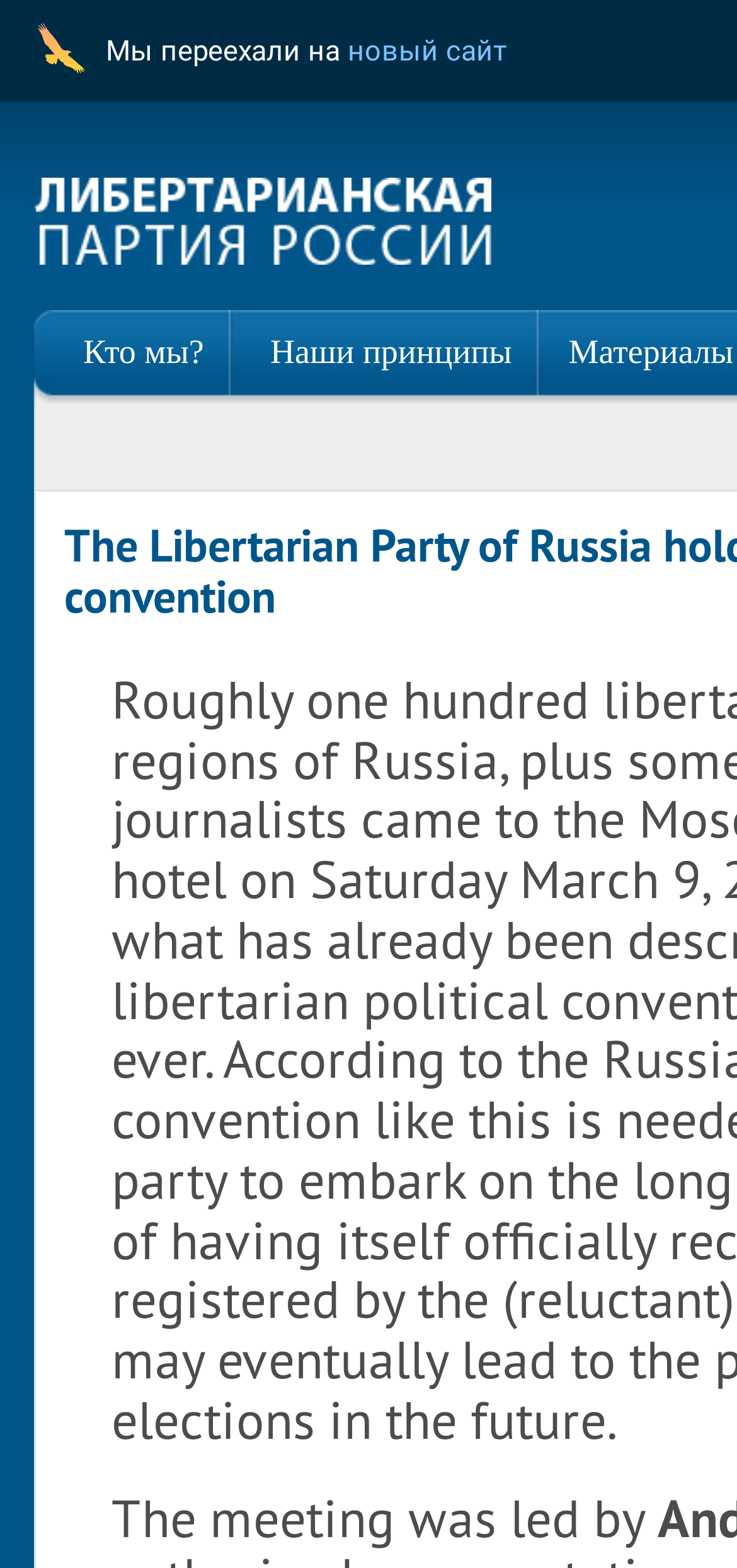Find the bounding box coordinates corresponding to the UI element with the description: "Наши принципы". The coordinates should be formatted as [left, top, right, bottom], with values as floats between 0 and 1.

[0.328, 0.198, 0.733, 0.259]